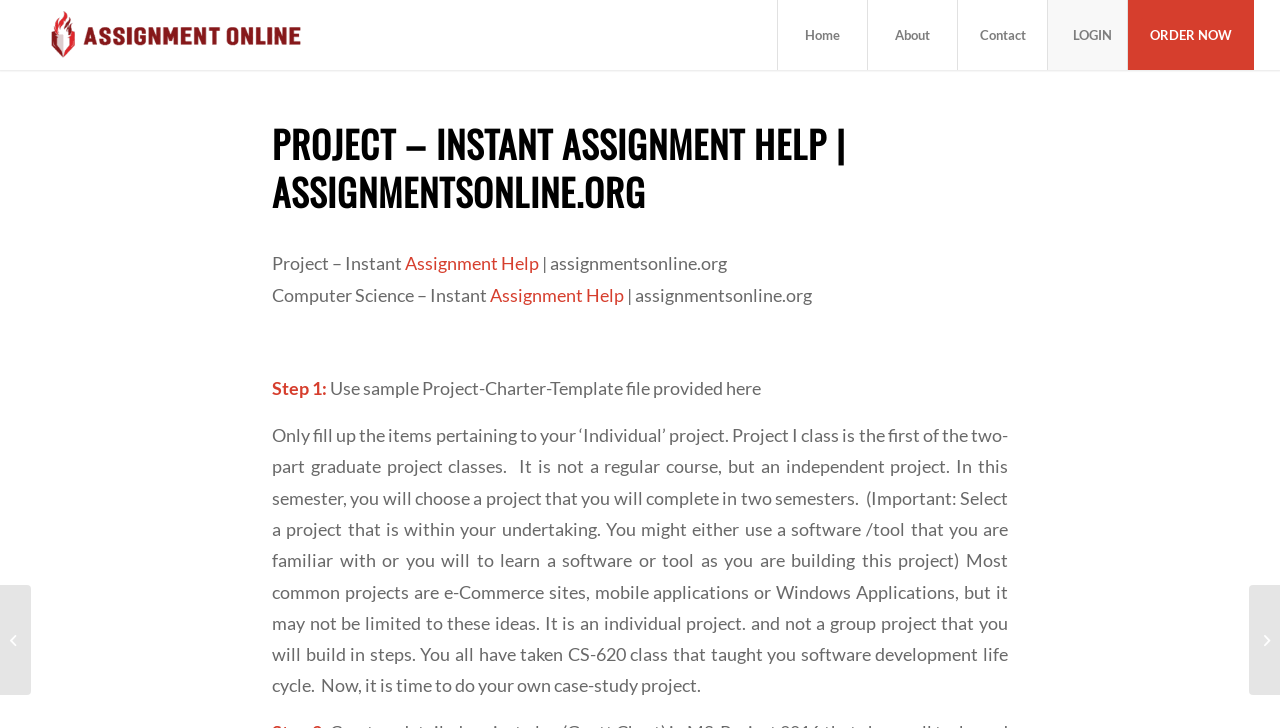Using the element description Contact, predict the bounding box coordinates for the UI element. Provide the coordinates in (top-left x, top-left y, bottom-right x, bottom-right y) format with values ranging from 0 to 1.

[0.748, 0.0, 0.818, 0.096]